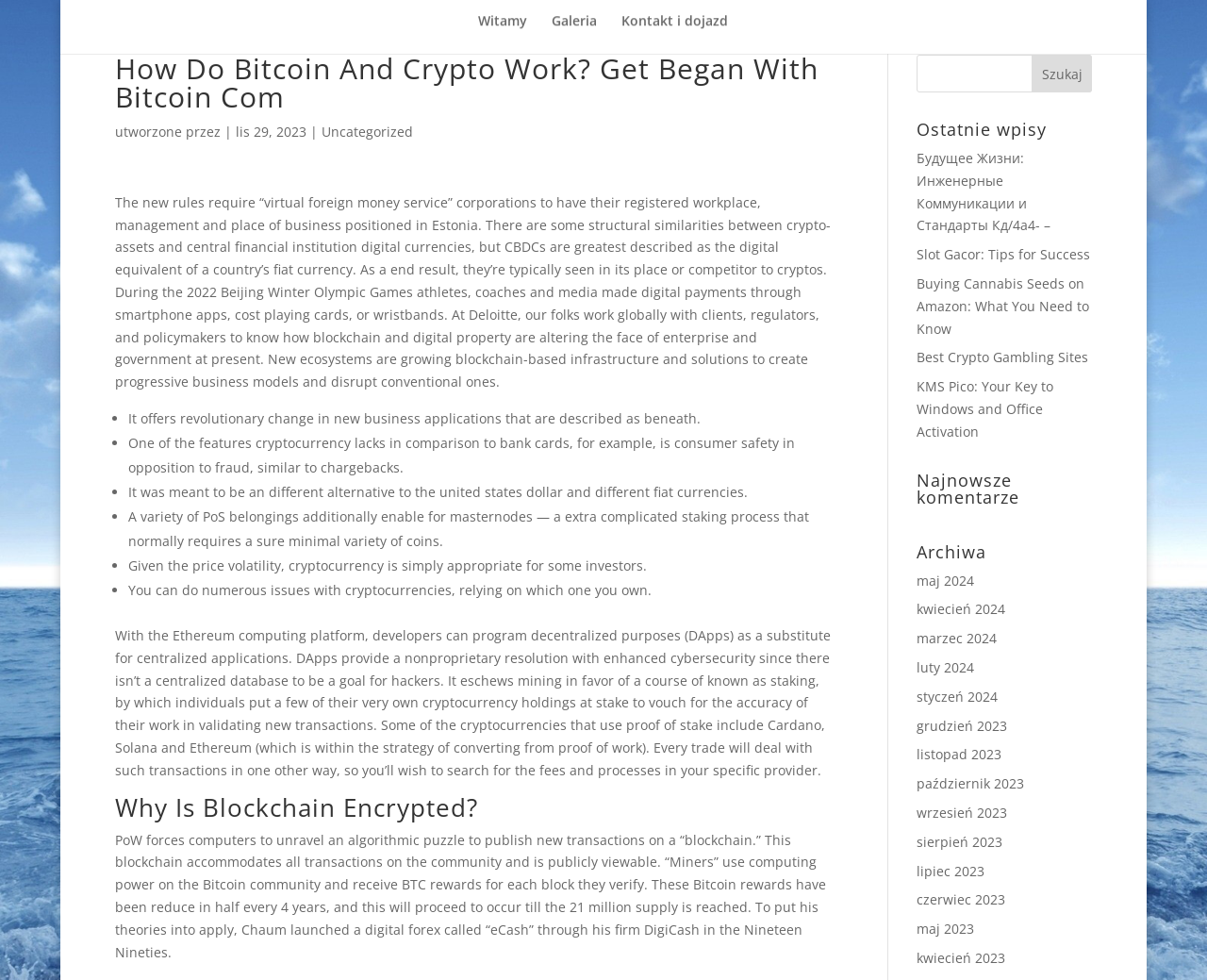Provide the bounding box coordinates of the section that needs to be clicked to accomplish the following instruction: "Check the comments."

[0.759, 0.481, 0.905, 0.525]